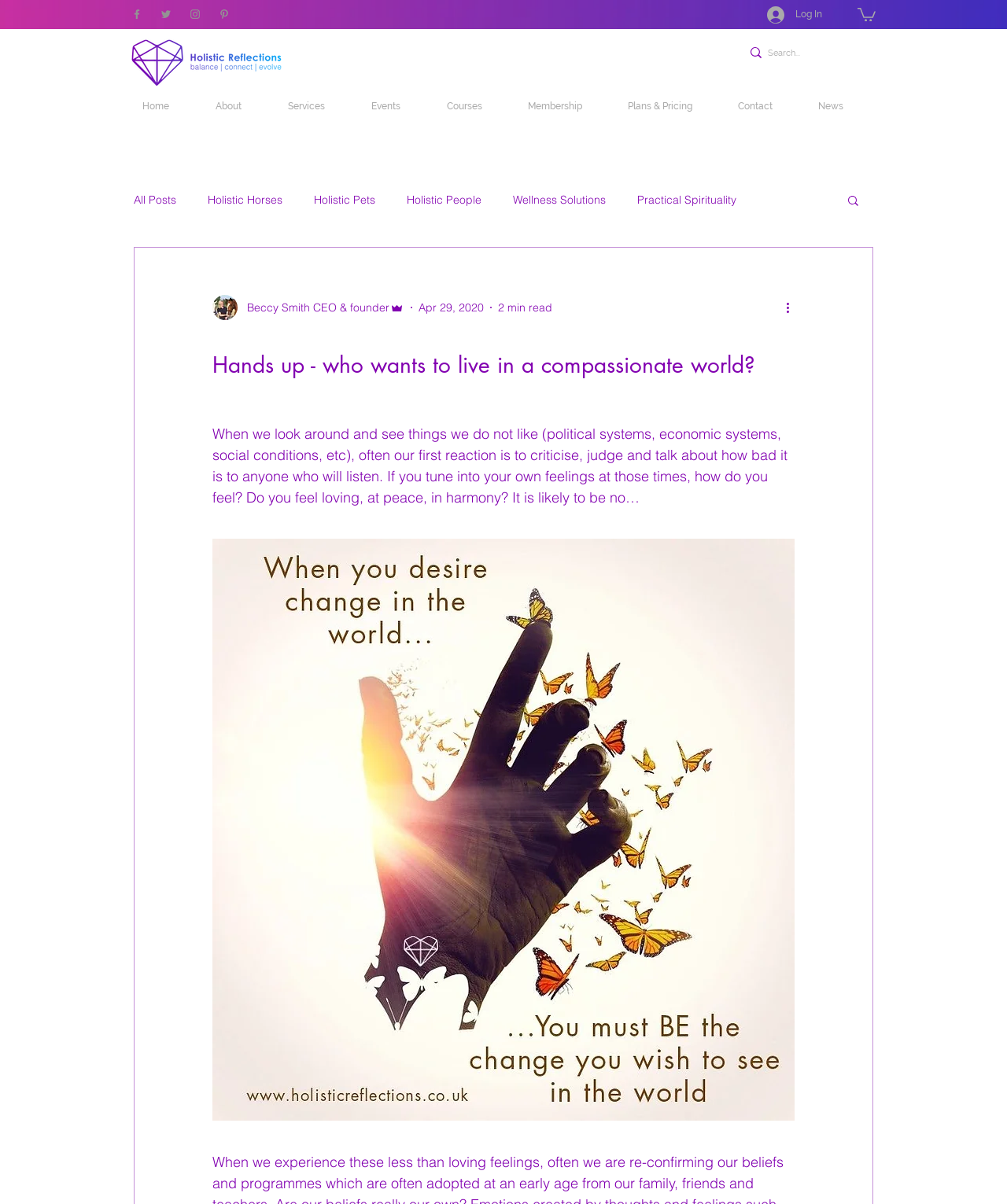Show the bounding box coordinates of the element that should be clicked to complete the task: "Read more about the blog post".

[0.778, 0.248, 0.797, 0.263]